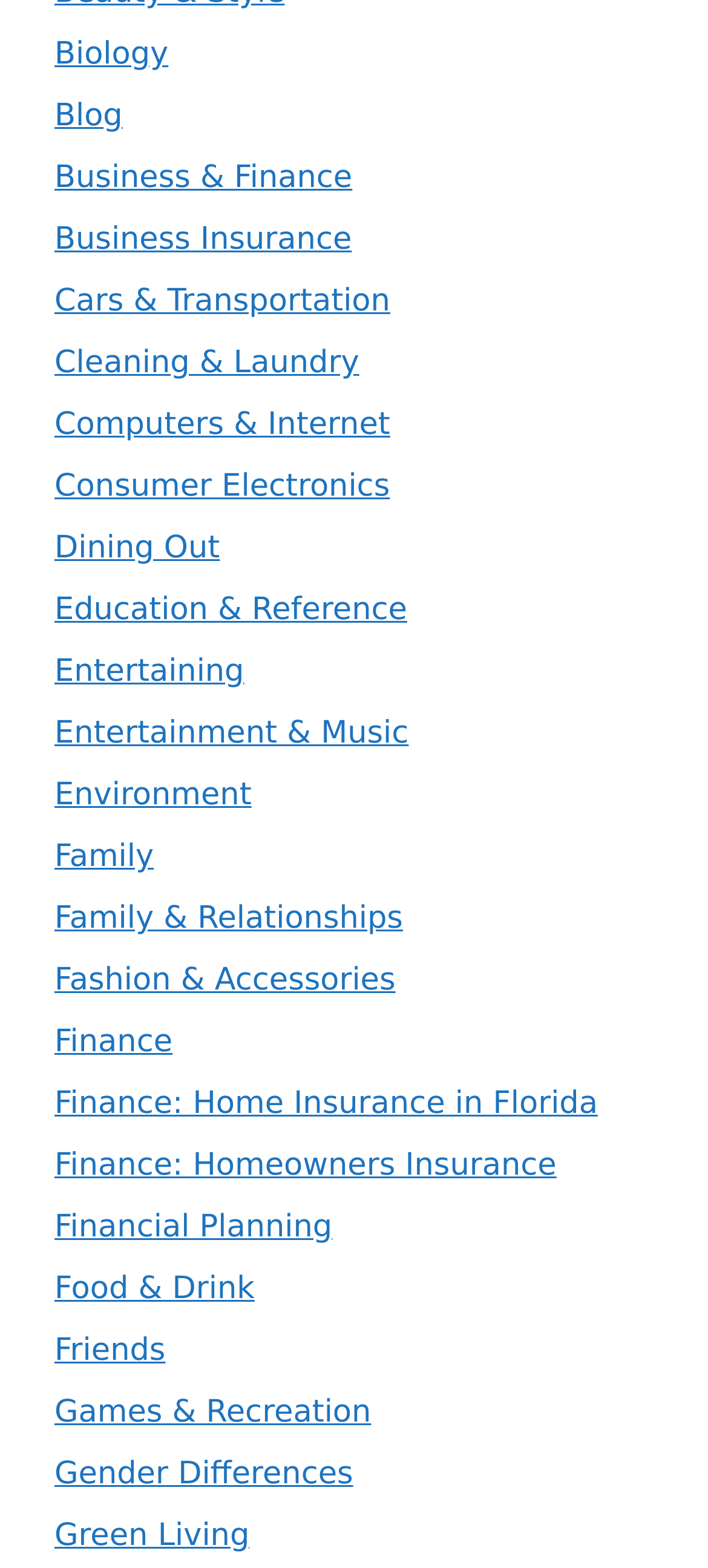How many categories related to finance are listed?
Carefully analyze the image and provide a thorough answer to the question.

I counted the number of categories related to finance, and there are 4: 'Business & Finance', 'Business Insurance', 'Finance', and 'Financial Planning'.